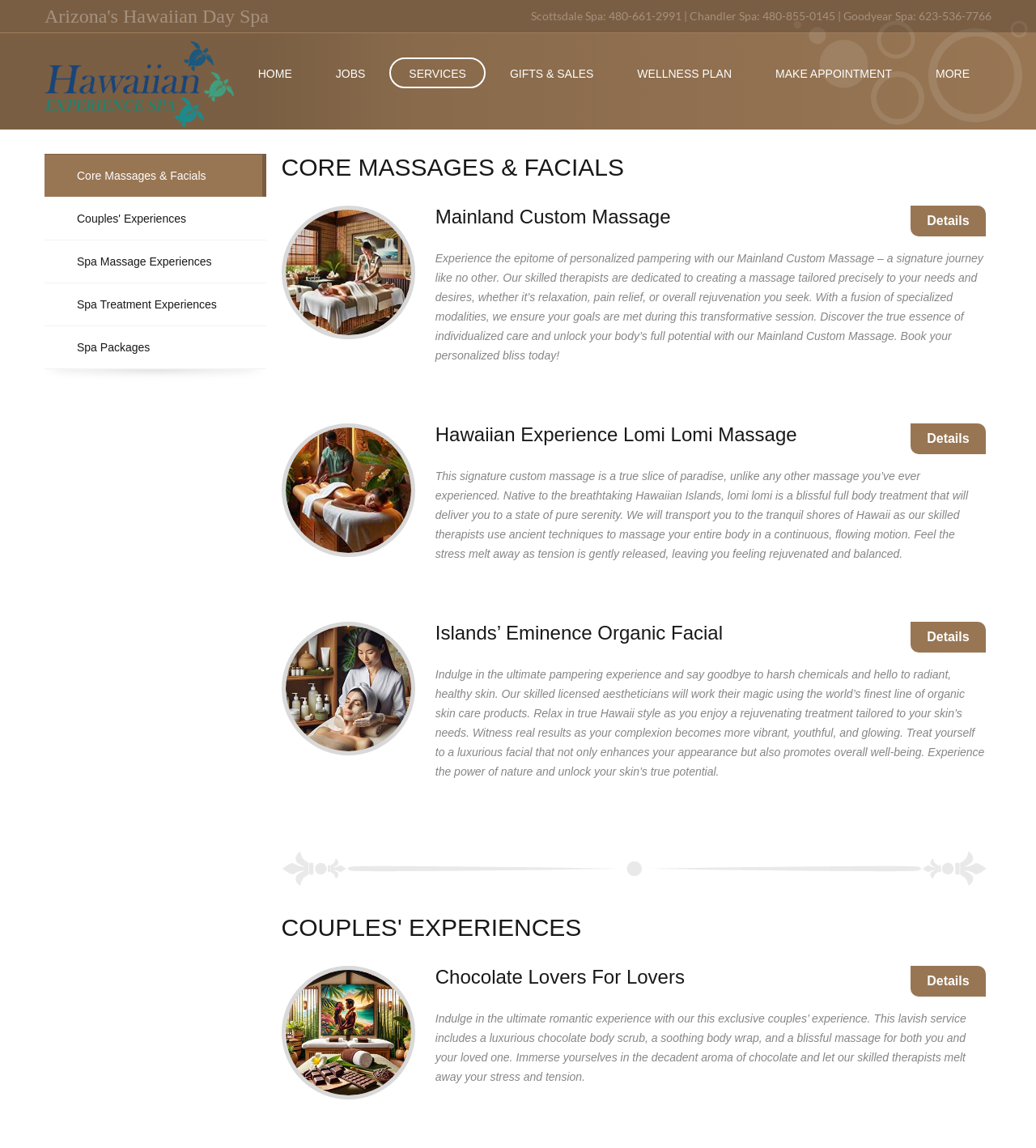Please provide a detailed answer to the question below by examining the image:
What type of massage is described in the second article section?

I found the type of massage by looking at the heading element in the second article section, which mentions 'Hawaiian Experience Lomi Lomi Massage'. This suggests that the article section is describing a specific type of massage offered by the spa.